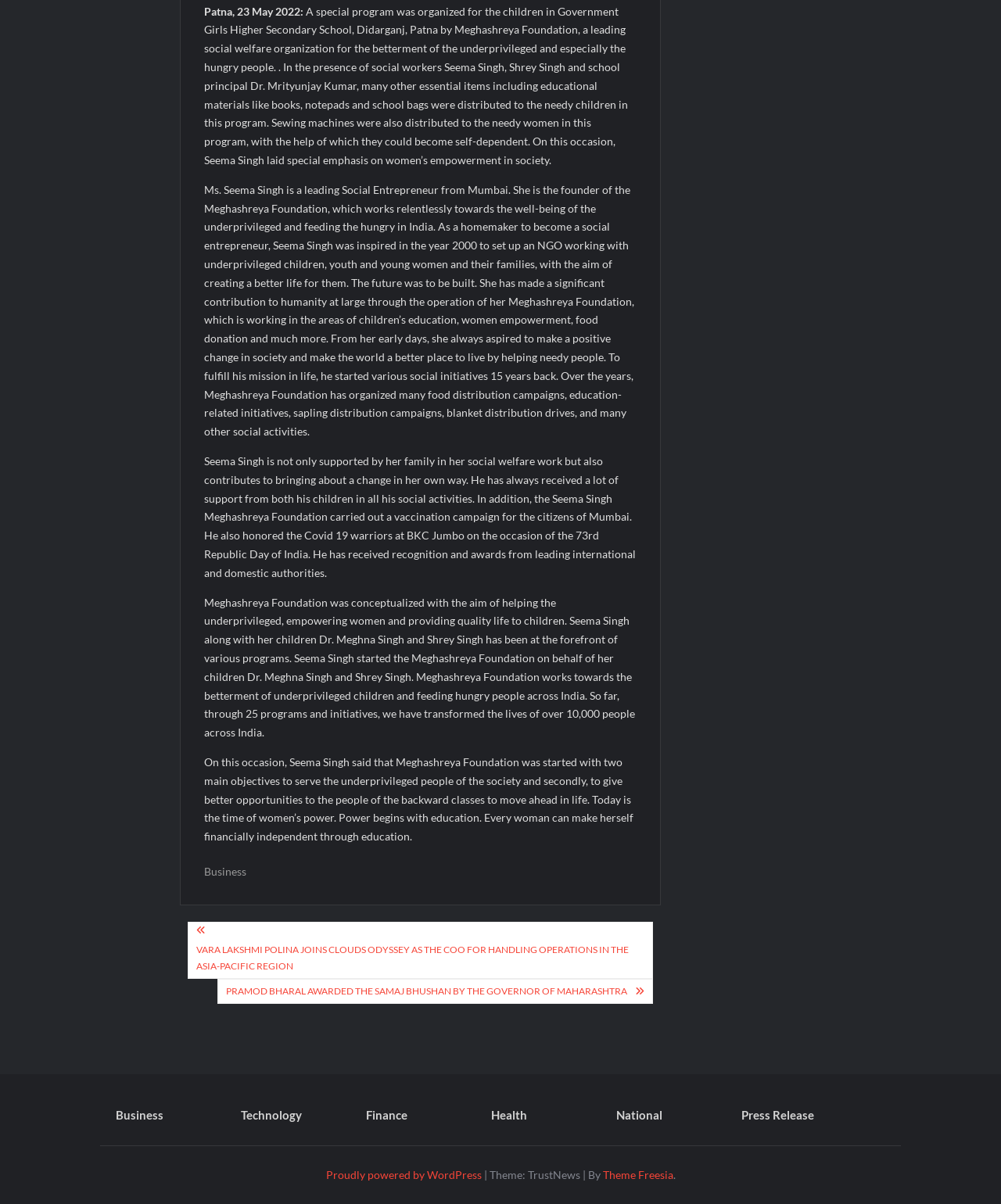Please specify the bounding box coordinates for the clickable region that will help you carry out the instruction: "Click on 'Technology' in the footer menu".

[0.241, 0.918, 0.361, 0.935]